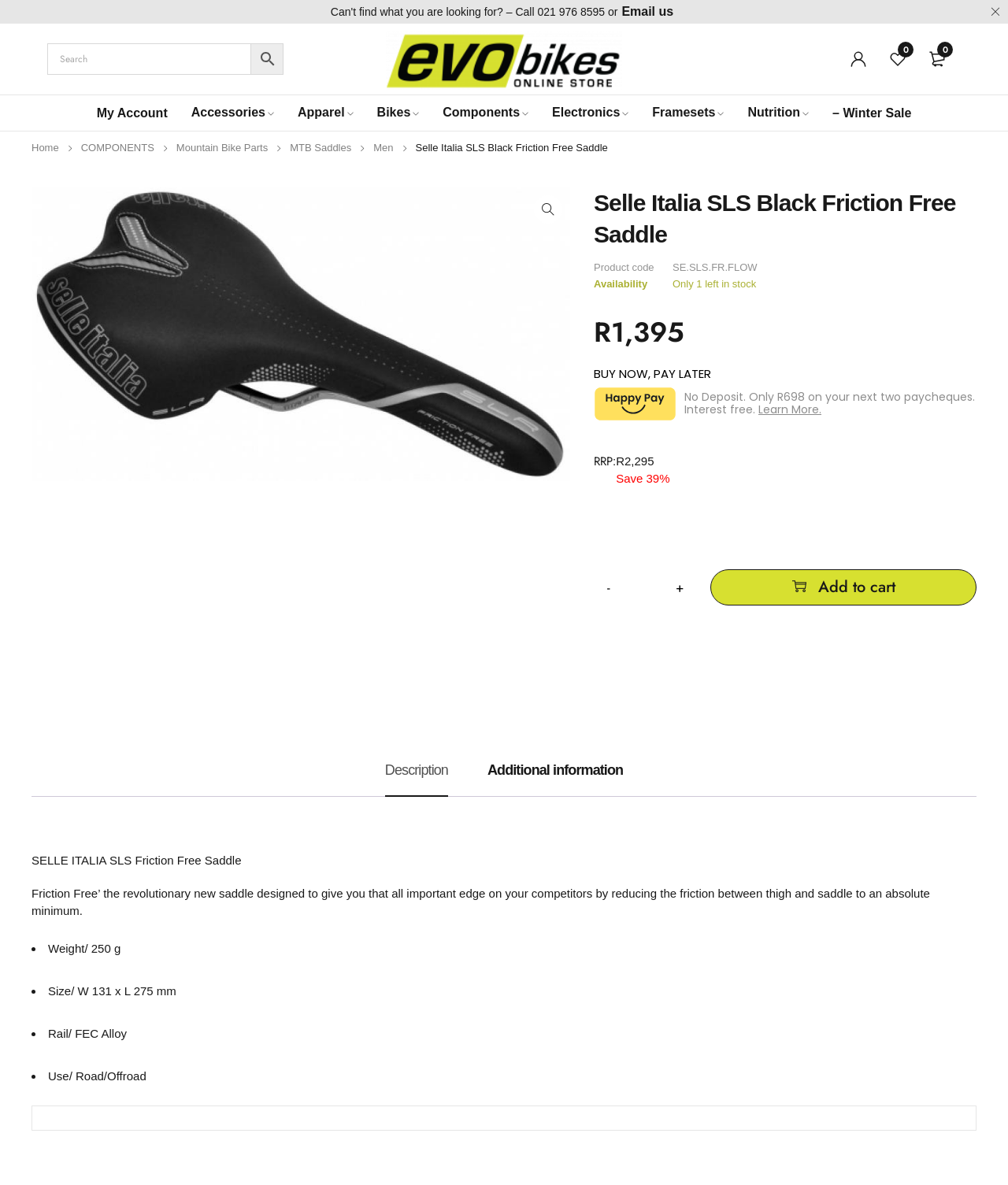Create a full and detailed caption for the entire webpage.

This webpage is about a product, specifically the Selle Italia X0 Saddle. At the top, there are several links and a search bar, including "Email us", "Evo Bikes", "Login/Register", and "My Account". Below these links, there are several navigation links, including "Home", "COMPONENTS", "Mountain Bike Parts", "MTB Saddles", and "Men".

The main content of the page is about the product, with a heading "Selle Italia SLS Black Friction Free Saddle" and a product code "SE.SLS.FR.FLOW". The product has a price of "1,395" and a "BUY NOW, PAY LATER" option. There is also information about the product's availability, which is "Only 1 left in stock".

Below the product information, there are several buttons, including a quantity selector, a "Add to cart" button, and a tab list with two tabs: "Description" and "Additional information". The "Description" tab is selected by default and displays a detailed description of the product, including its features and specifications.

The description section has a heading "SELLE ITALIA SLS Friction Free Saddle" and a paragraph of text describing the product's features. Below this, there is a list of specifications, including the product's weight, size, rail, and use.

There are also several images on the page, including a logo for "Evo Bikes" and a "Happy Pay Button" image.